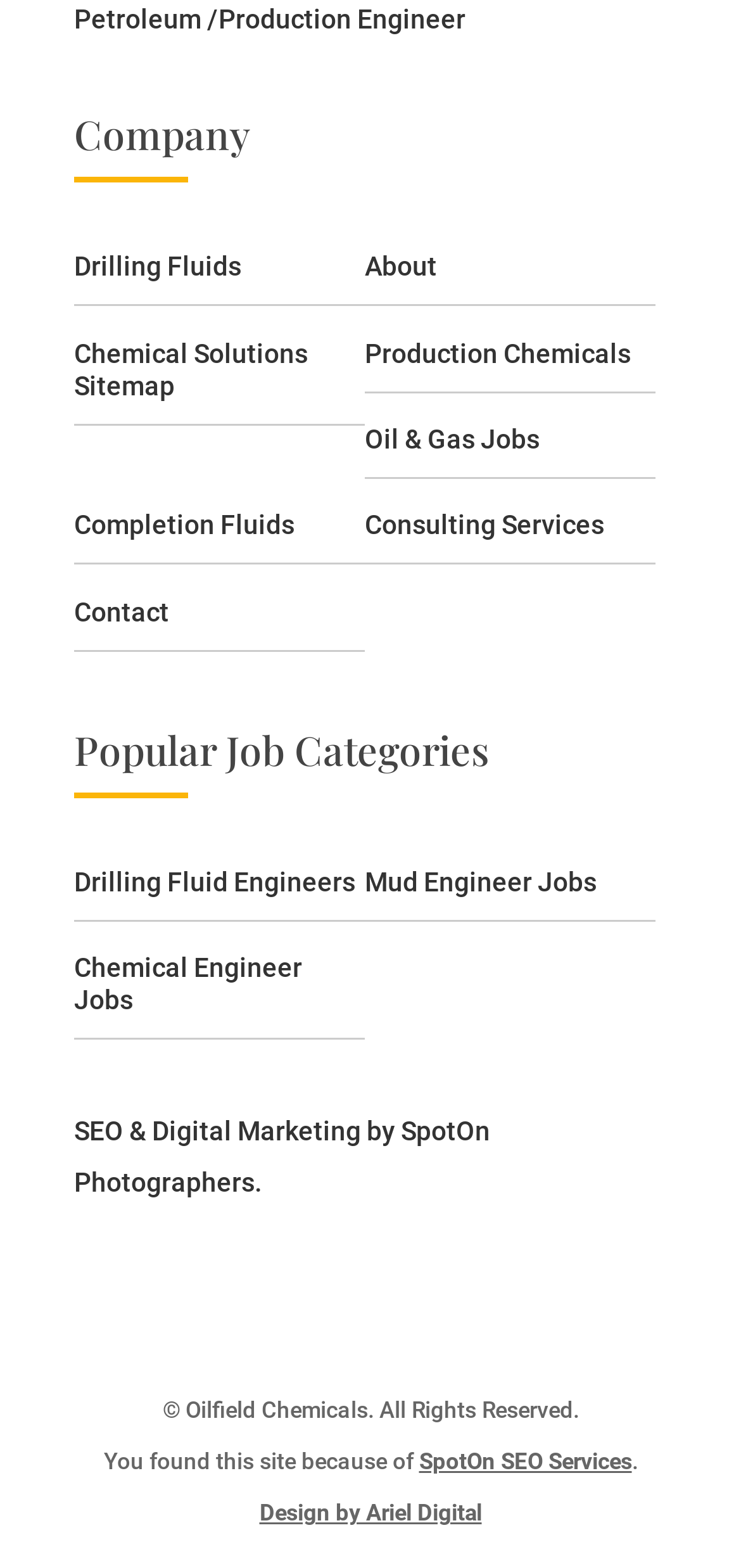How many links are there in the 'About' section? Please answer the question using a single word or phrase based on the image.

7